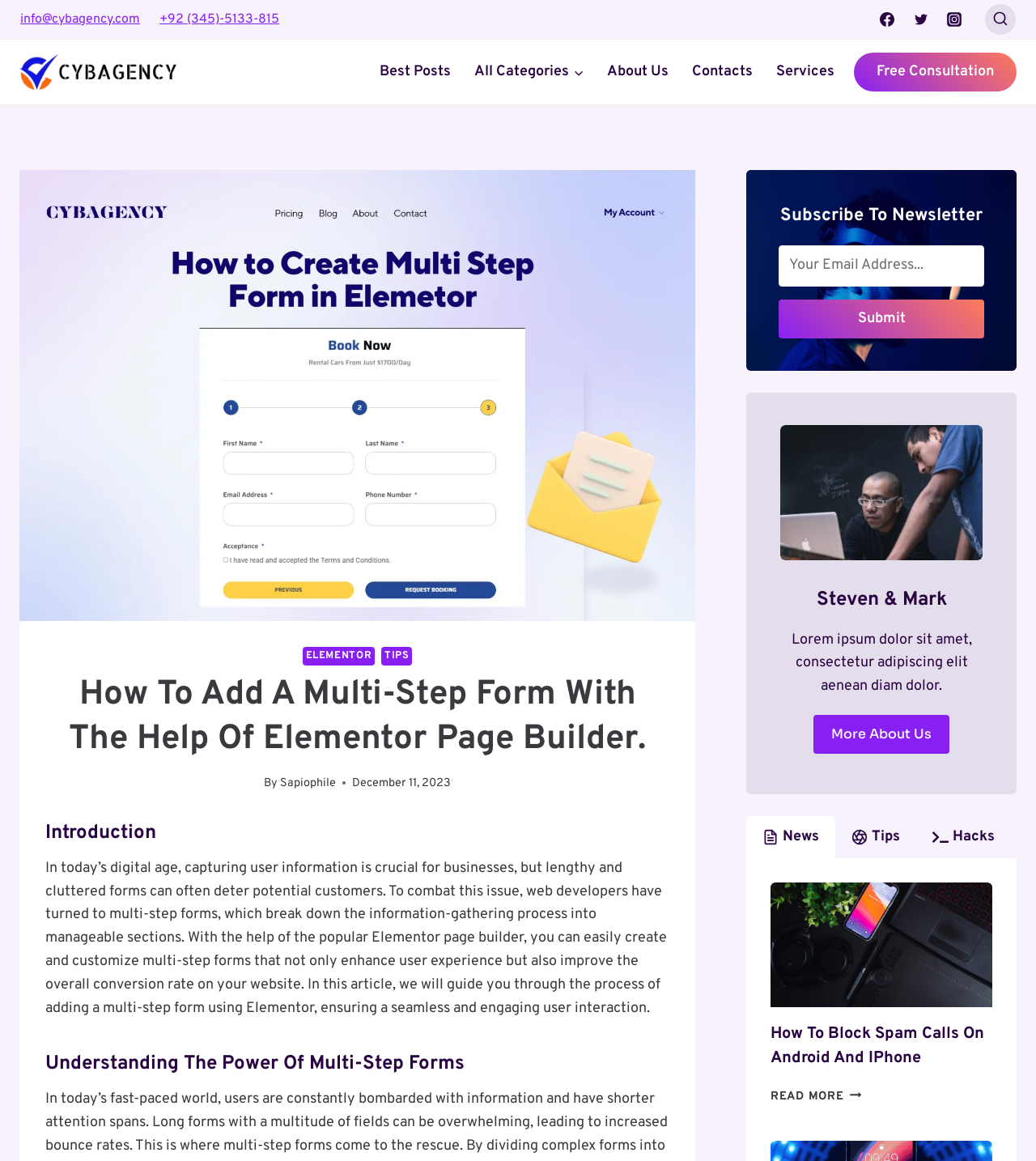Provide a comprehensive caption for the webpage.

This webpage is about adding a multi-step form with the help of Elementor Page Builder. At the top, there is a navigation menu with links to "Best Posts", "All Categories", "About Us", "Contacts", and "Services". Below the navigation menu, there is a button to request a "Free Consultation". 

On the left side, there are social media links to Facebook, Twitter, and Instagram, along with an image for each platform. Below these links, there is a button to "View Search Form". 

The main content of the webpage is divided into sections. The first section has a heading "How To Add A Multi-Step Form With The Help Of Elementor Page Builder." and an introduction to the topic. The introduction explains the importance of capturing user information and how multi-step forms can enhance user experience and improve conversion rates.

The next section has a heading "Understanding The Power Of Multi-Step Forms" and provides more information on the topic. 

On the right side, there is a section to subscribe to a newsletter, where users can enter their email address and submit it. Below this section, there is a heading "Steven & Mark" and a brief description about them. 

Further down, there is a tab list with tabs for "News", "Tips", and "Hacks". The "News" tab is selected by default and displays a list of news articles, including one about blocking spam calls on Android and iPhone. Each news article has a link to read more.

At the bottom of the webpage, there is a button to "Scroll to top".